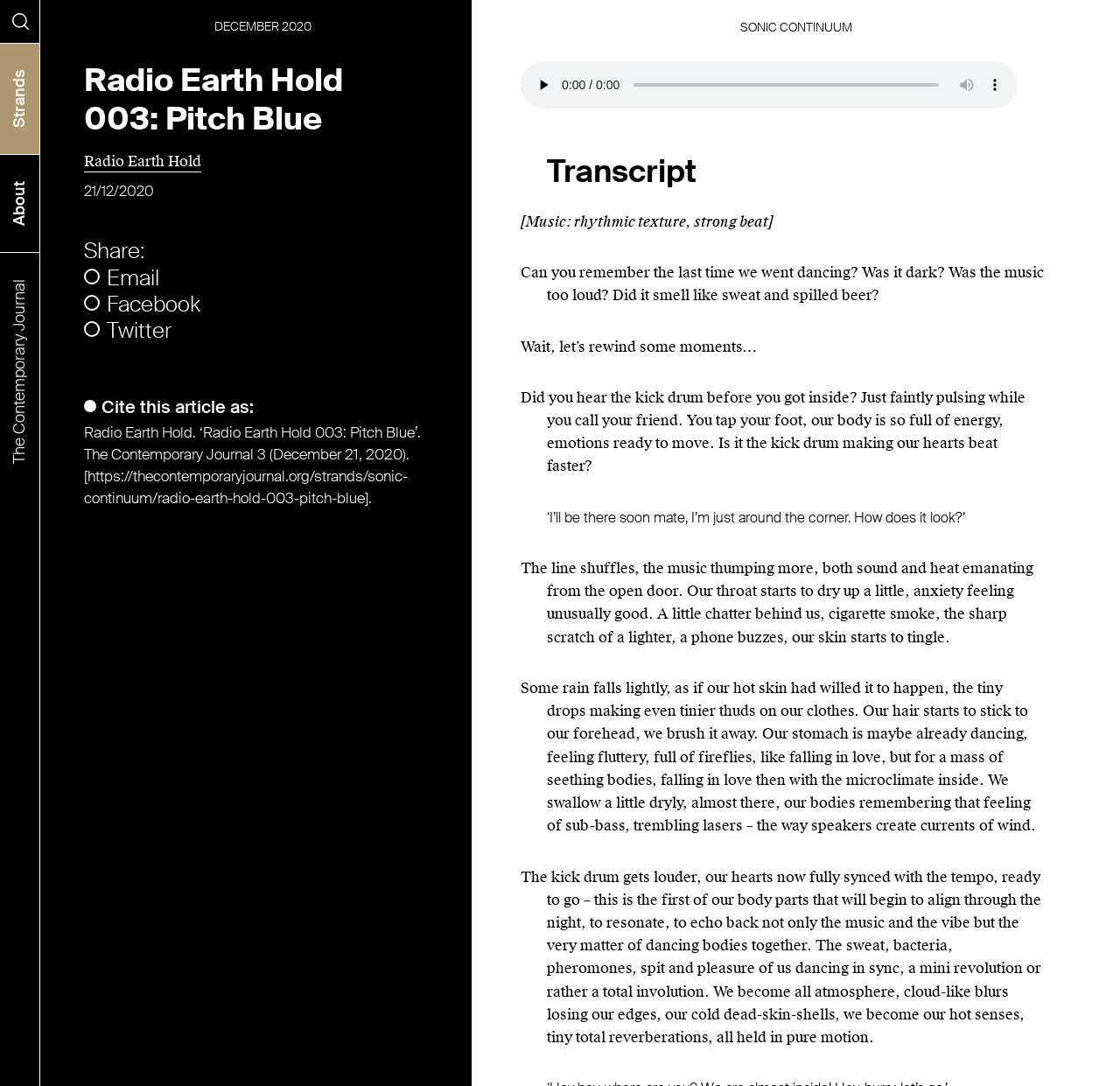Extract the bounding box coordinates of the UI element described: "About". Provide the coordinates in the format [left, top, right, bottom] with values ranging from 0 to 1.

[0.0, 0.143, 0.035, 0.233]